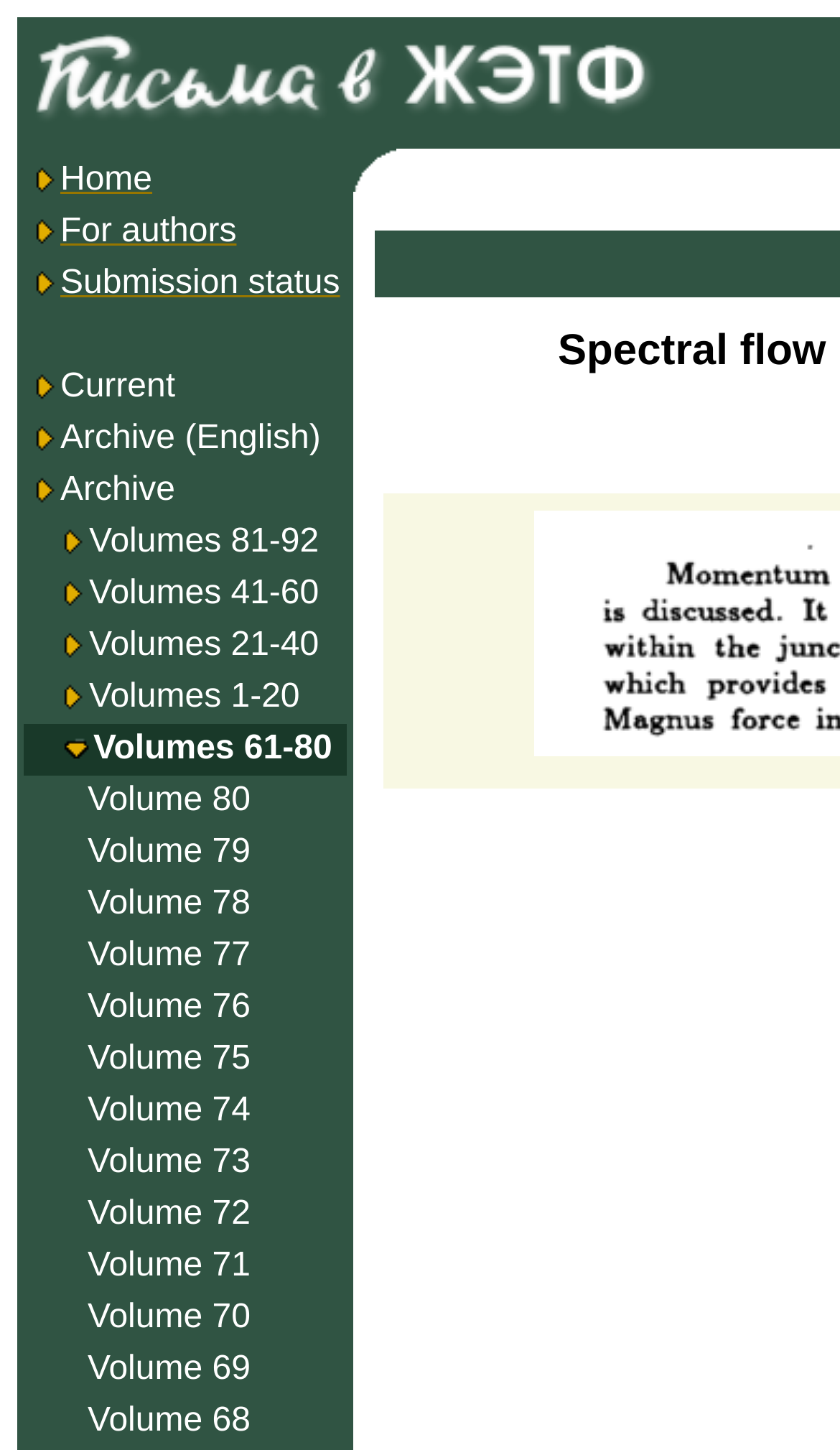How many volumes are listed on the webpage? Please answer the question using a single word or phrase based on the image.

More than 80